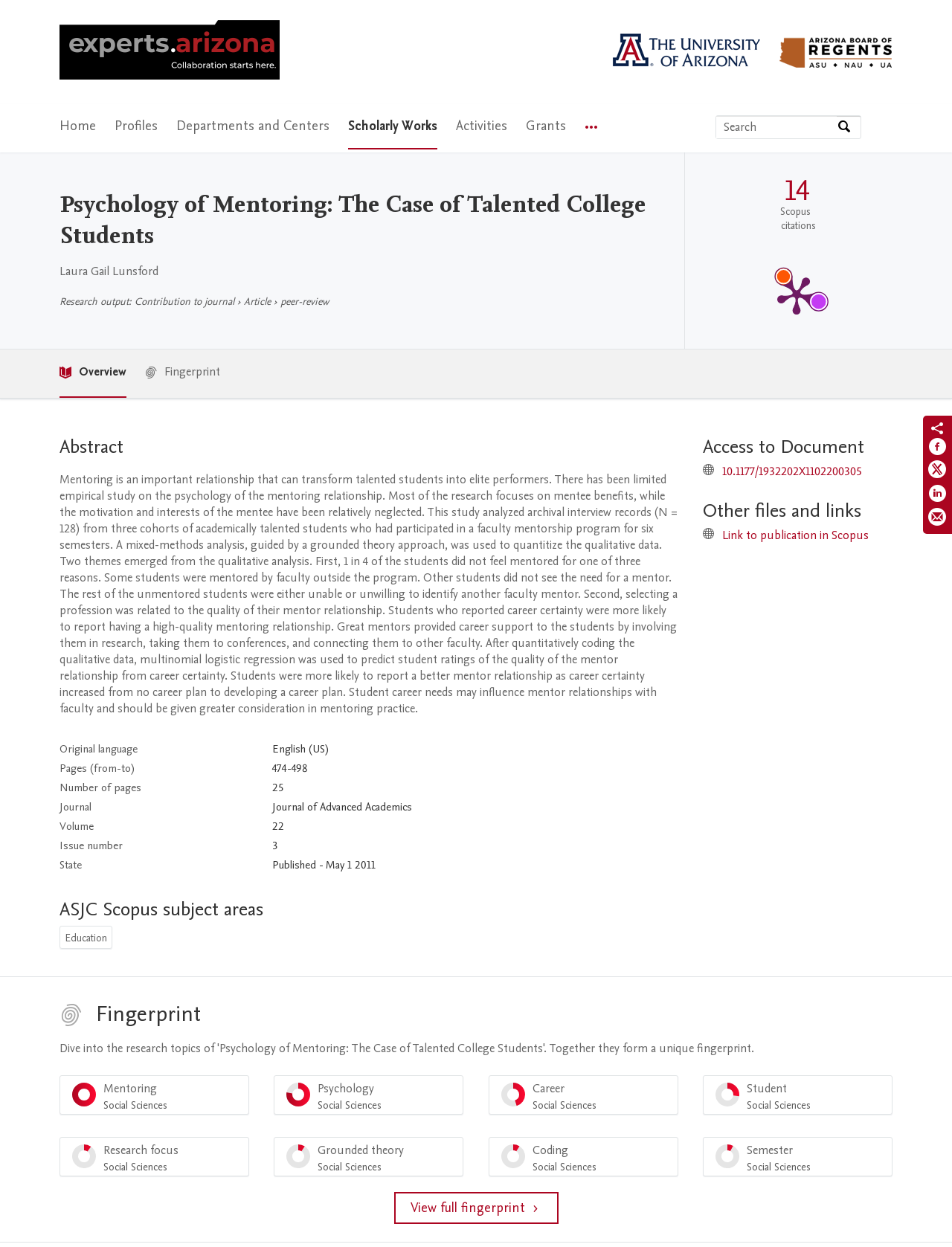Identify the coordinates of the bounding box for the element that must be clicked to accomplish the instruction: "View publication metrics".

[0.719, 0.121, 0.93, 0.279]